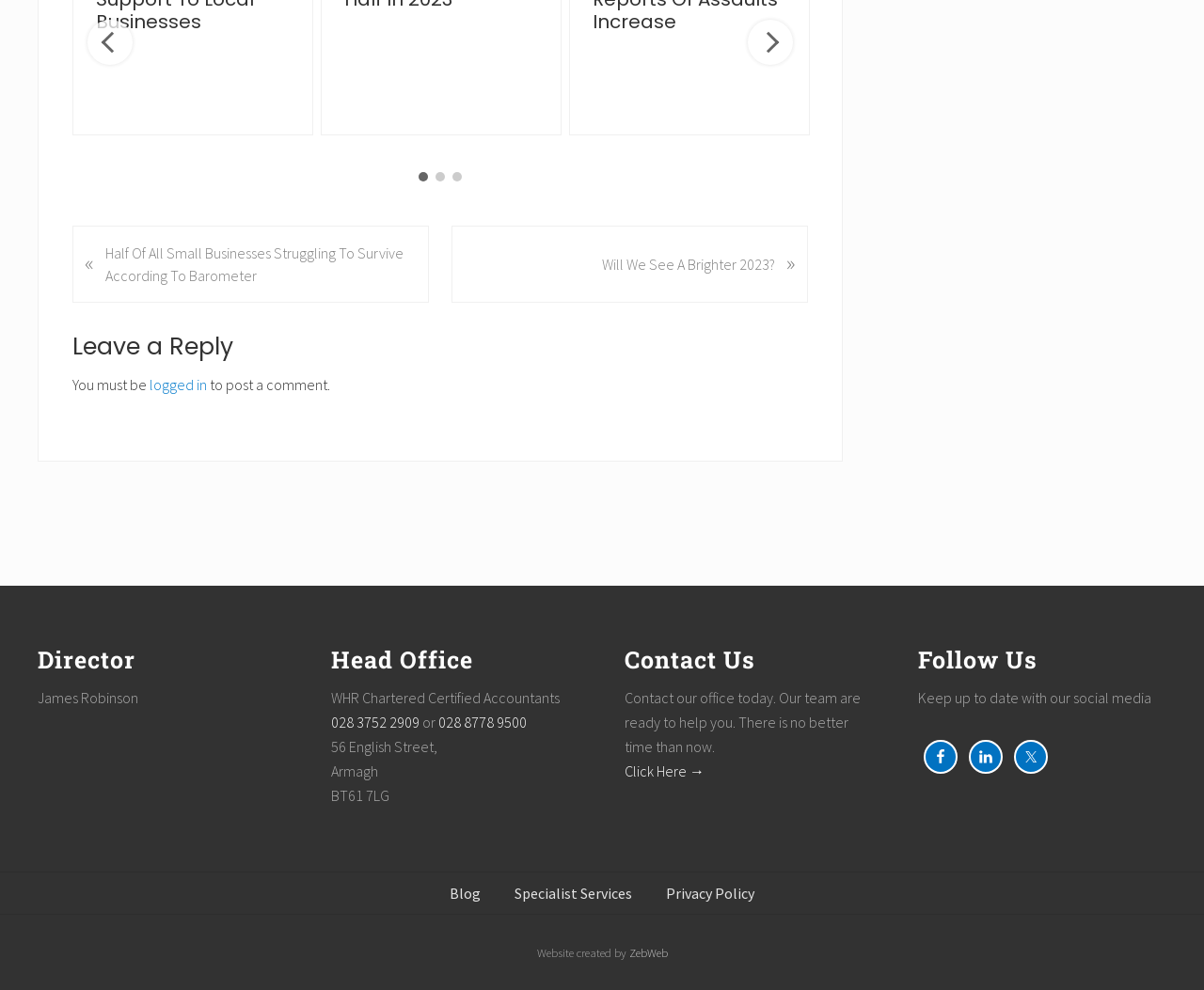Please find and report the bounding box coordinates of the element to click in order to perform the following action: "Go back to top of the page". The coordinates should be expressed as four float numbers between 0 and 1, in the format [left, top, right, bottom].

None